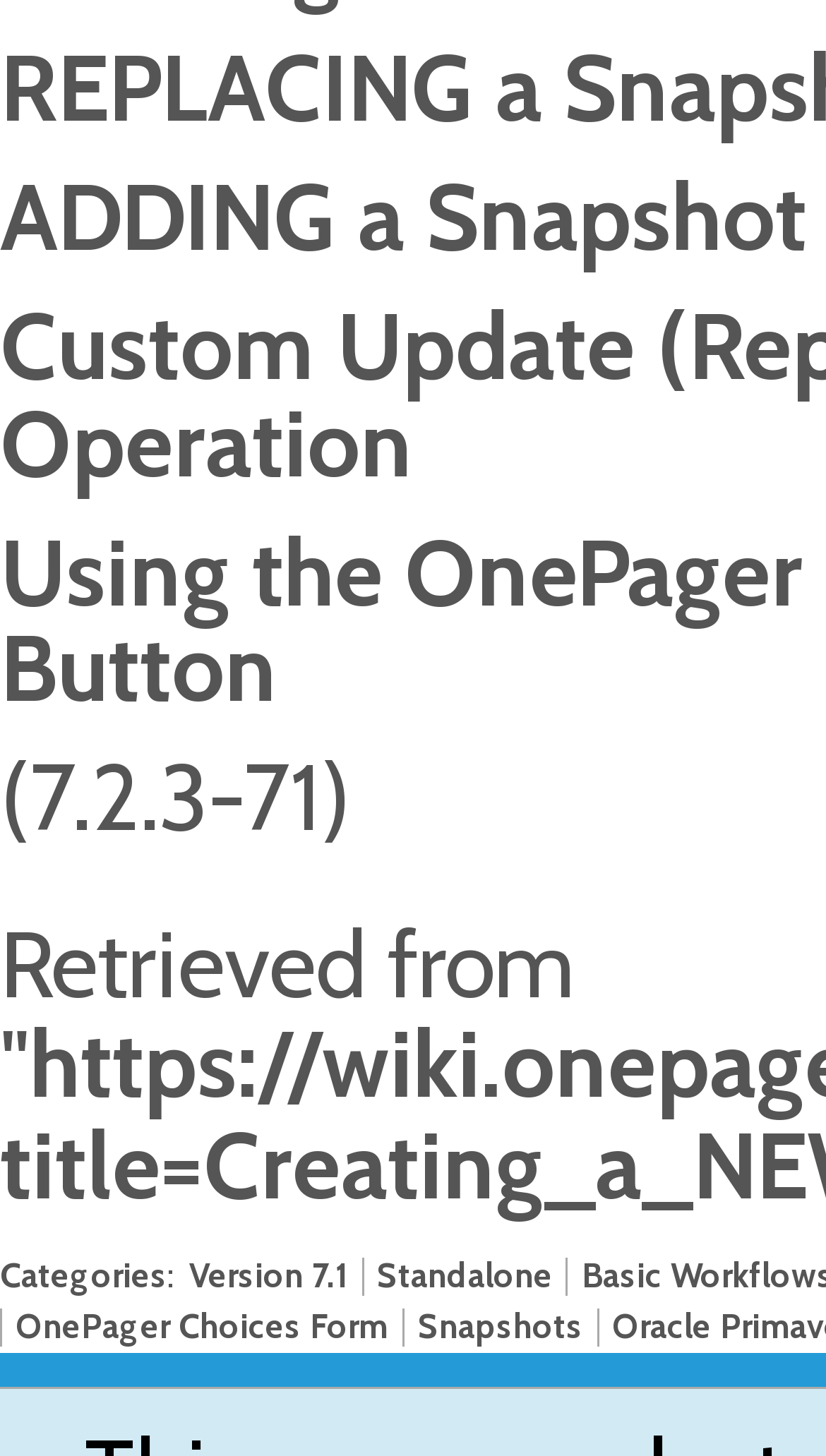Please find the bounding box for the UI component described as follows: "Standalone".

[0.456, 0.862, 0.669, 0.889]